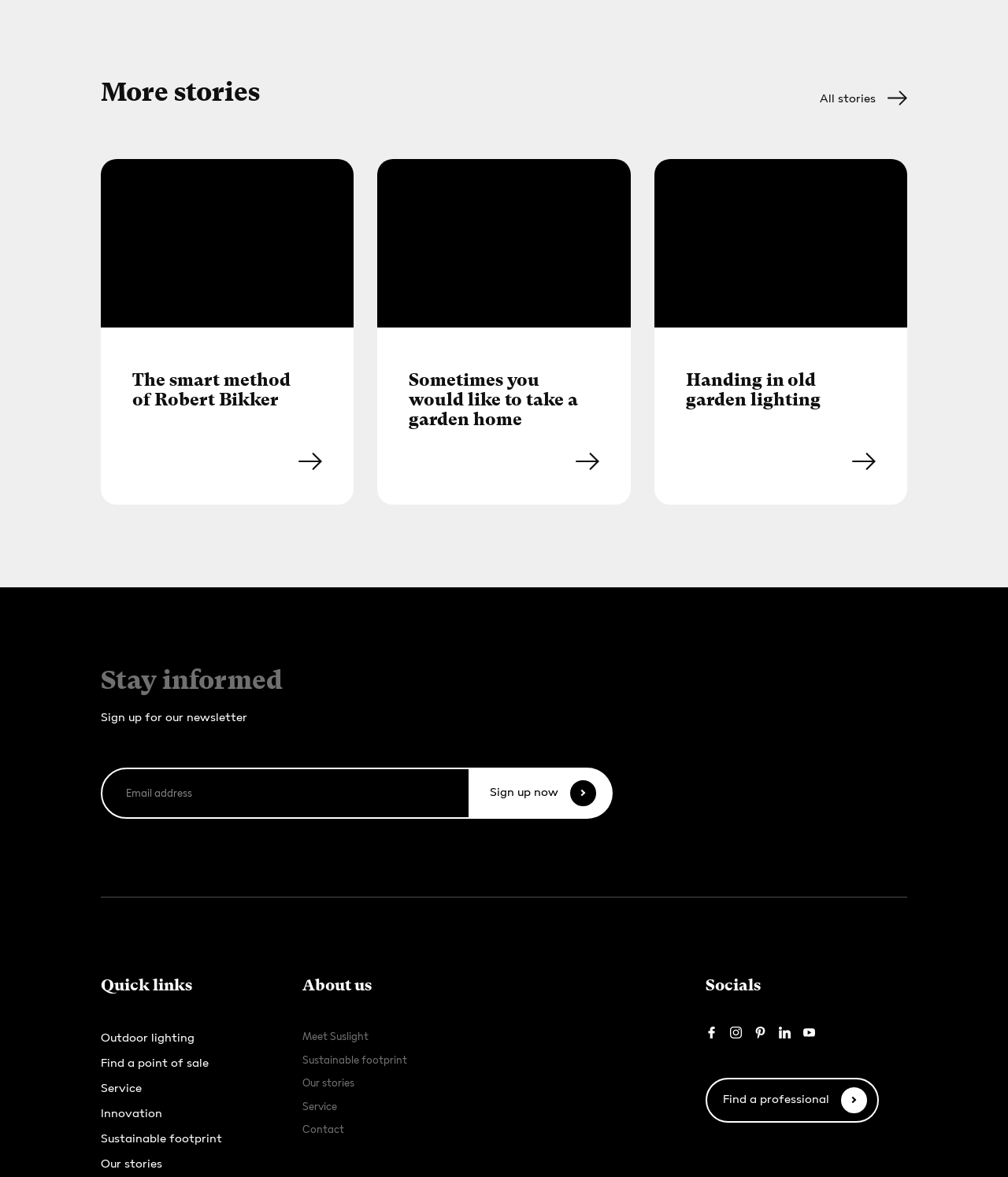Please identify the bounding box coordinates of the element I need to click to follow this instruction: "Read 'The smart method of Robert Bikker'".

[0.131, 0.315, 0.301, 0.365]